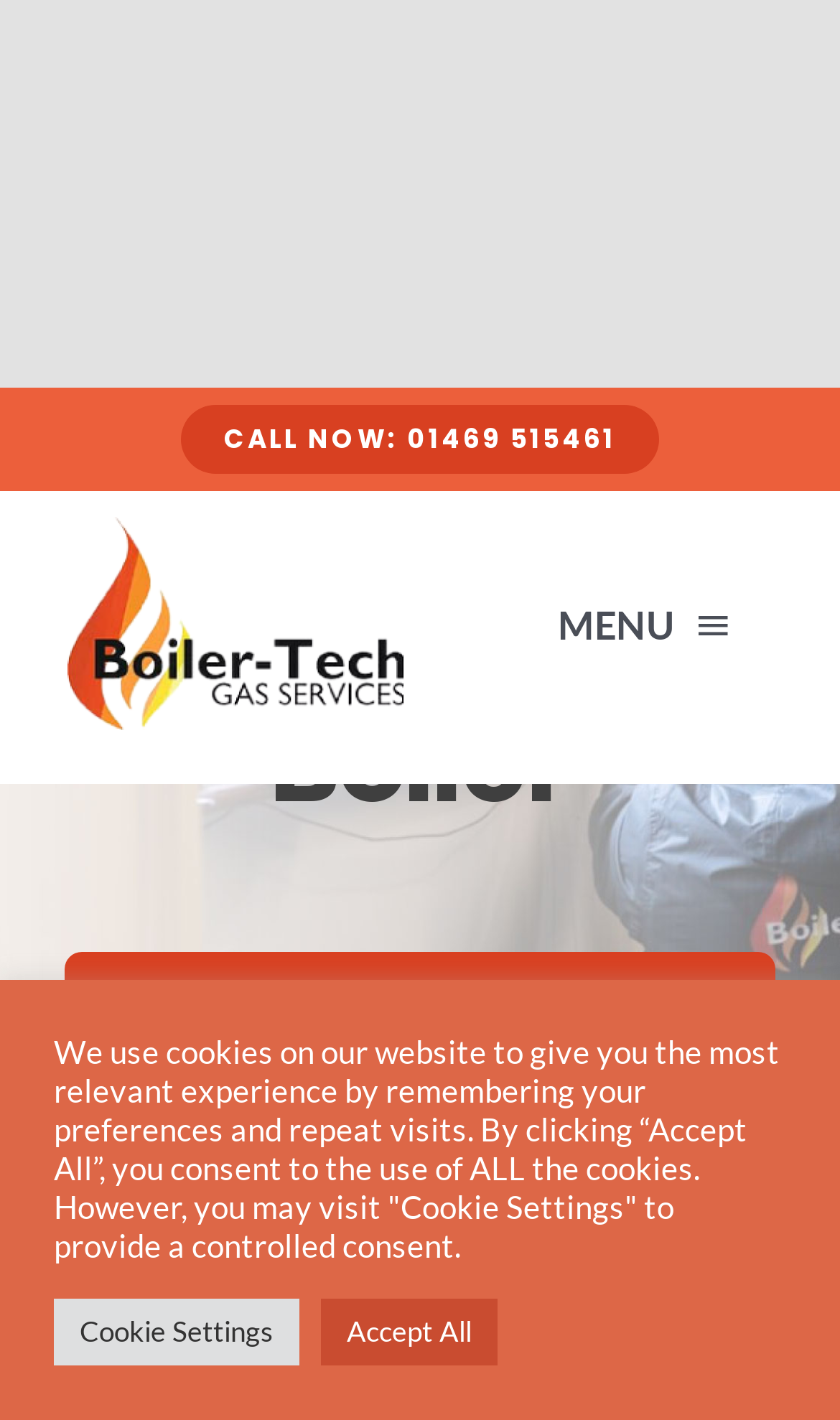Give a one-word or short phrase answer to this question: 
What is the phone number to call for emergency?

0146 951 5461